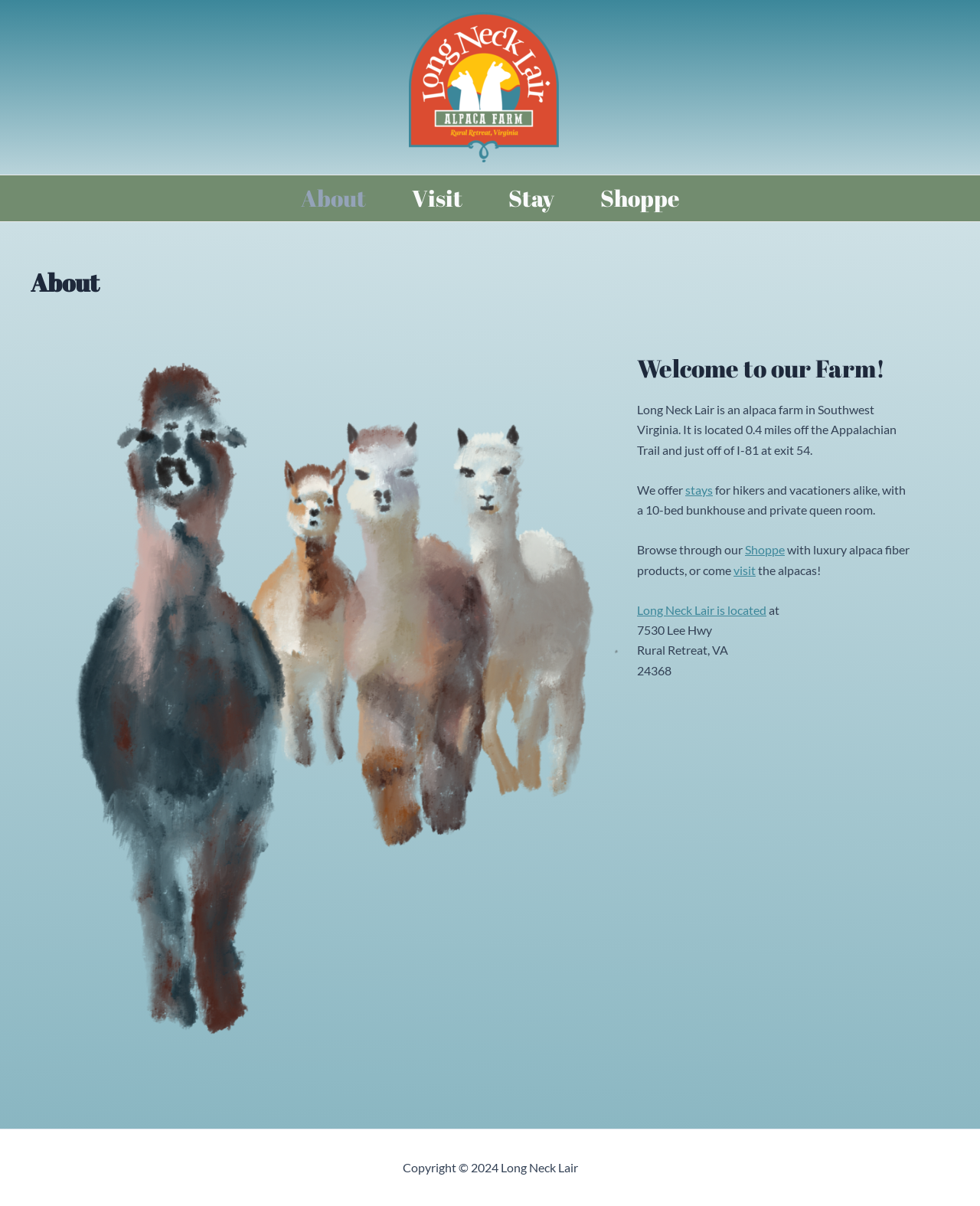Provide a short, one-word or phrase answer to the question below:
What can be found in the Shoppe?

Luxury alpaca fiber products